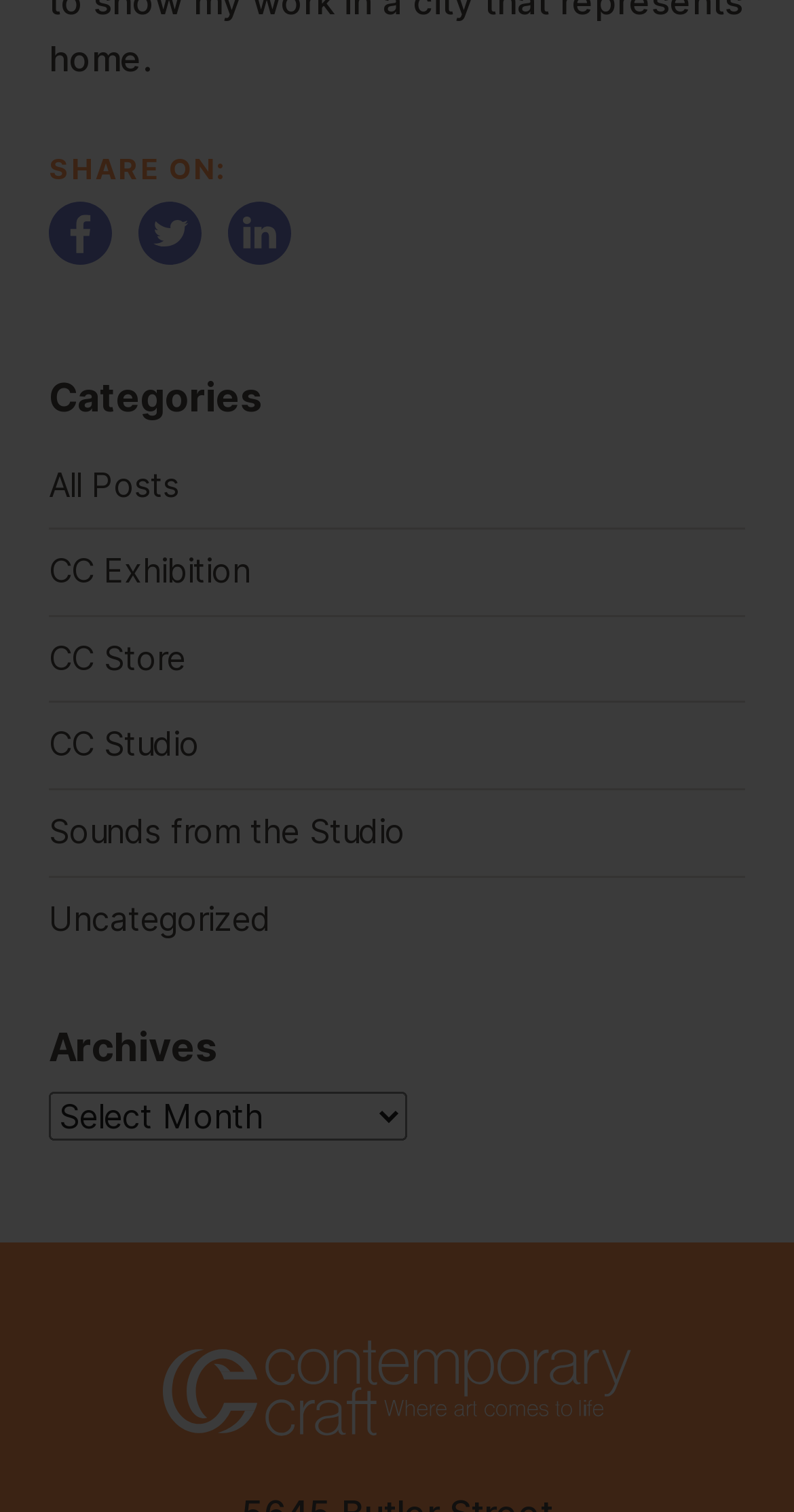Pinpoint the bounding box coordinates of the clickable area necessary to execute the following instruction: "Go to the 'Nachhilfe' category". The coordinates should be given as four float numbers between 0 and 1, namely [left, top, right, bottom].

None